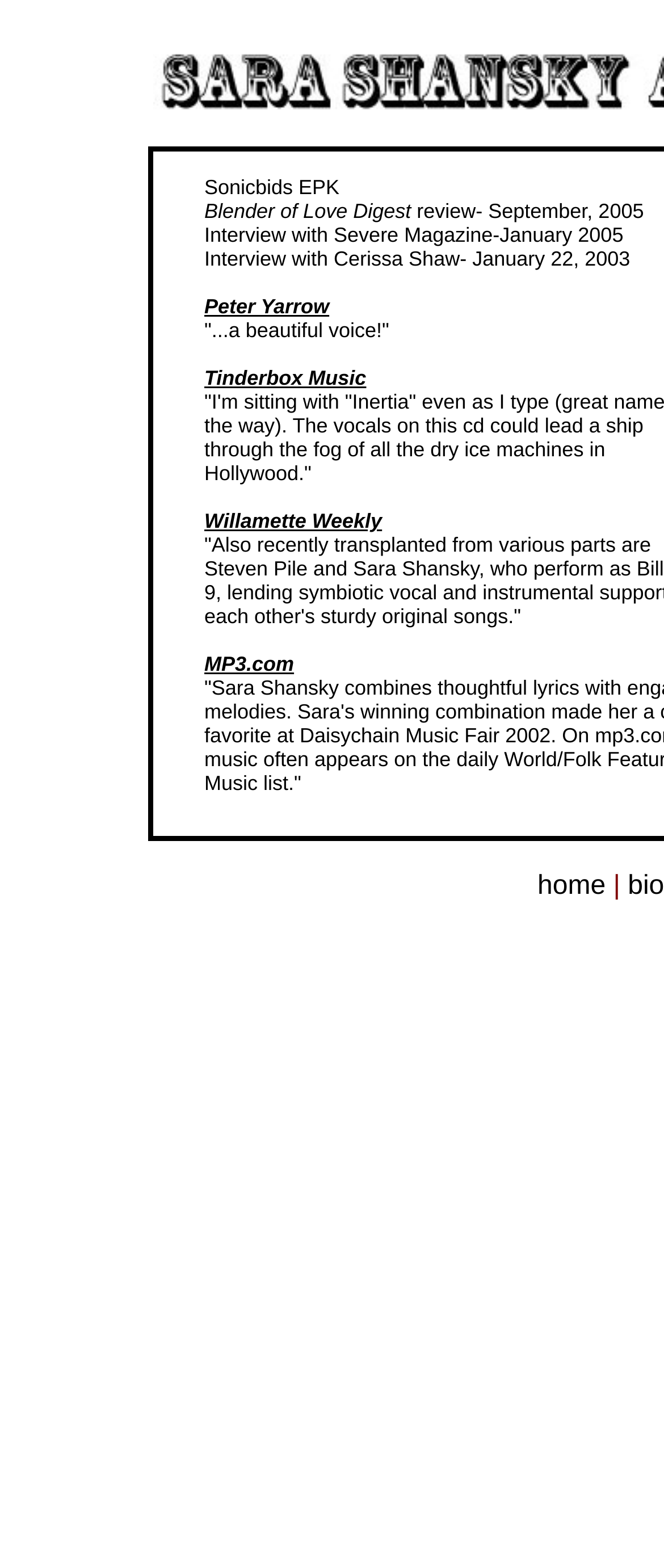What is the title of the review mentioned in the webpage?
Look at the image and answer with only one word or phrase.

Blender of Love Digest review